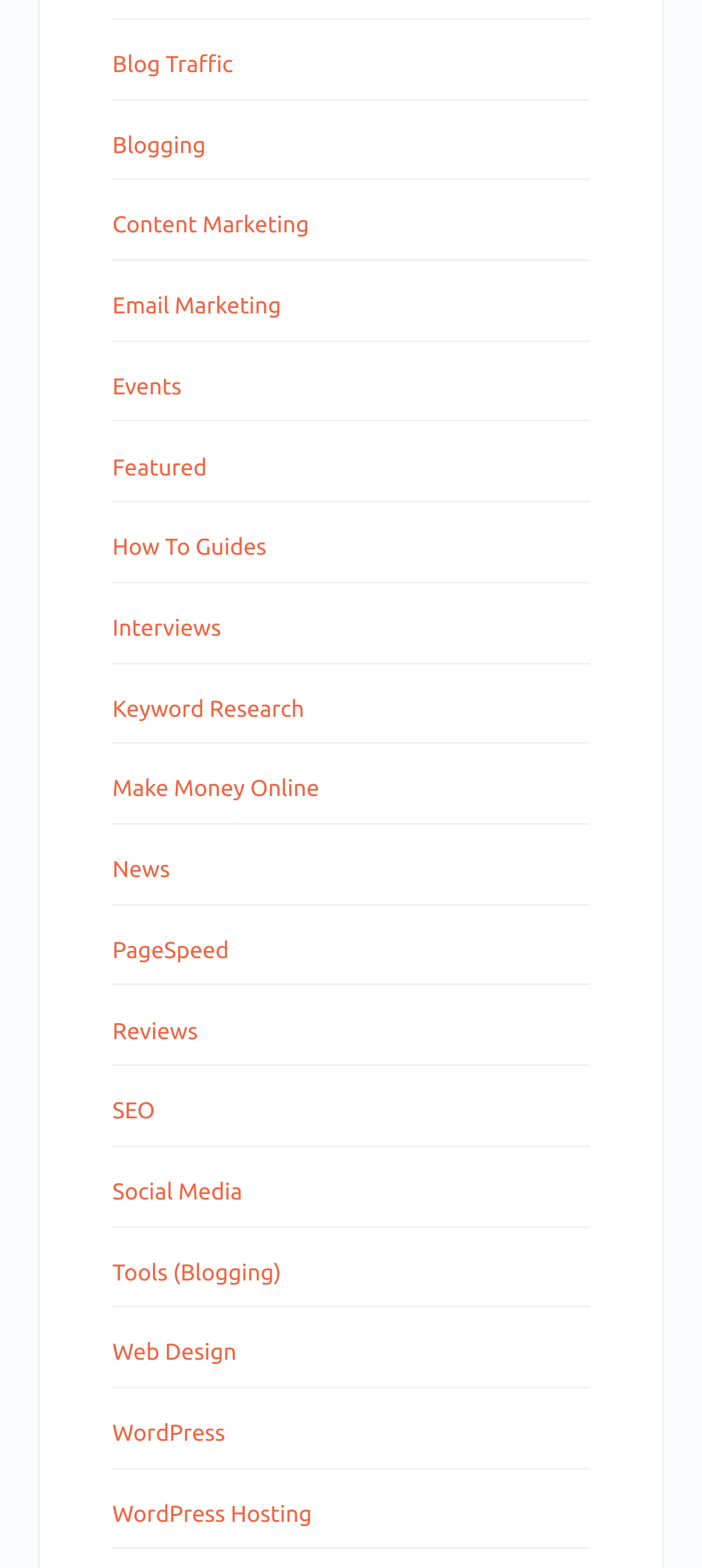Predict the bounding box of the UI element based on this description: "News".

[0.16, 0.547, 0.242, 0.563]